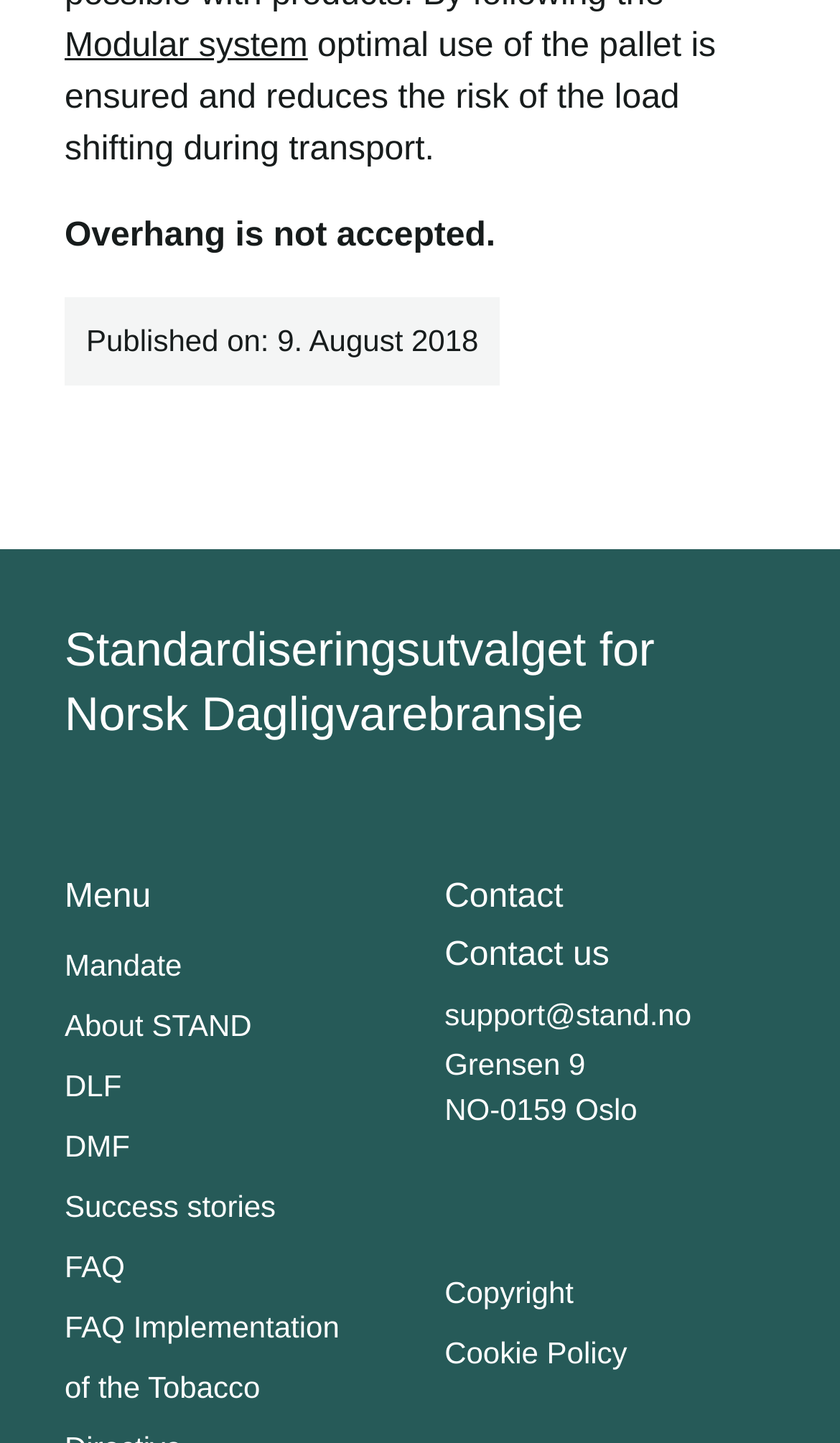Identify and provide the bounding box for the element described by: "Modular system".

[0.077, 0.02, 0.366, 0.045]